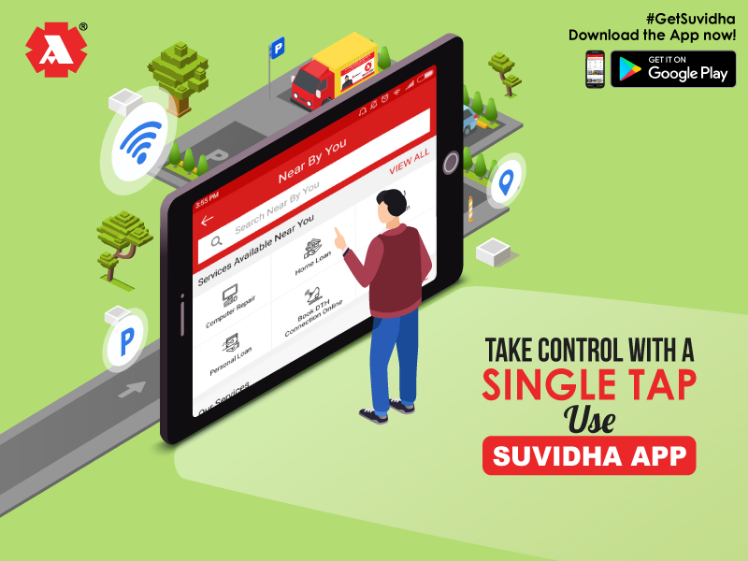What is the label on the search option?
Please respond to the question with as much detail as possible.

The caption describes the user-friendly interface displayed on a large tablet, which shows a search option labeled 'Near By You'.